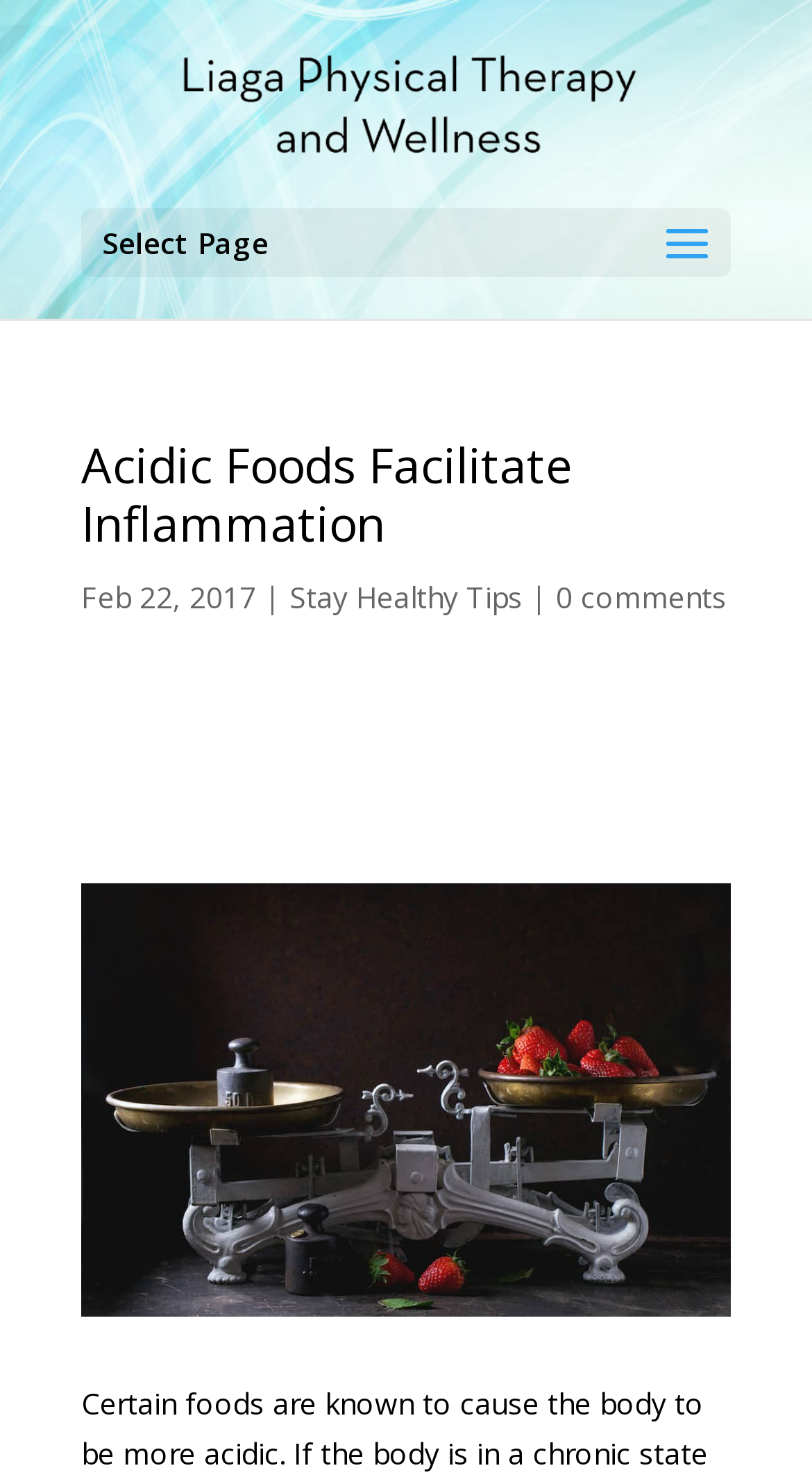Based on the provided description, "Legal Notice", find the bounding box of the corresponding UI element in the screenshot.

None